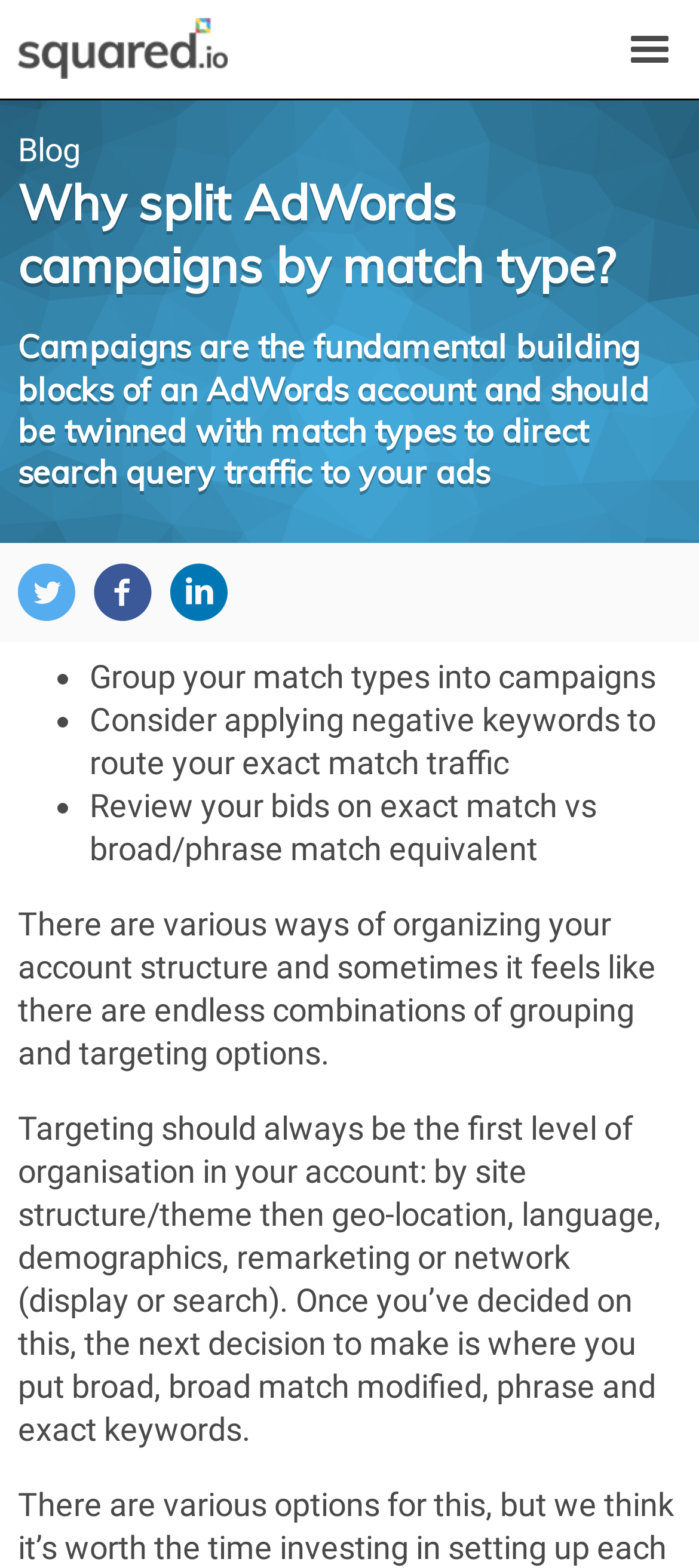What is the first step in organizing an account structure?
Please give a detailed and elaborate answer to the question based on the image.

According to the webpage, targeting should always be the first level of organization in an account, which includes site structure/theme, geo-location, language, demographics, remarketing, or network (display or search).